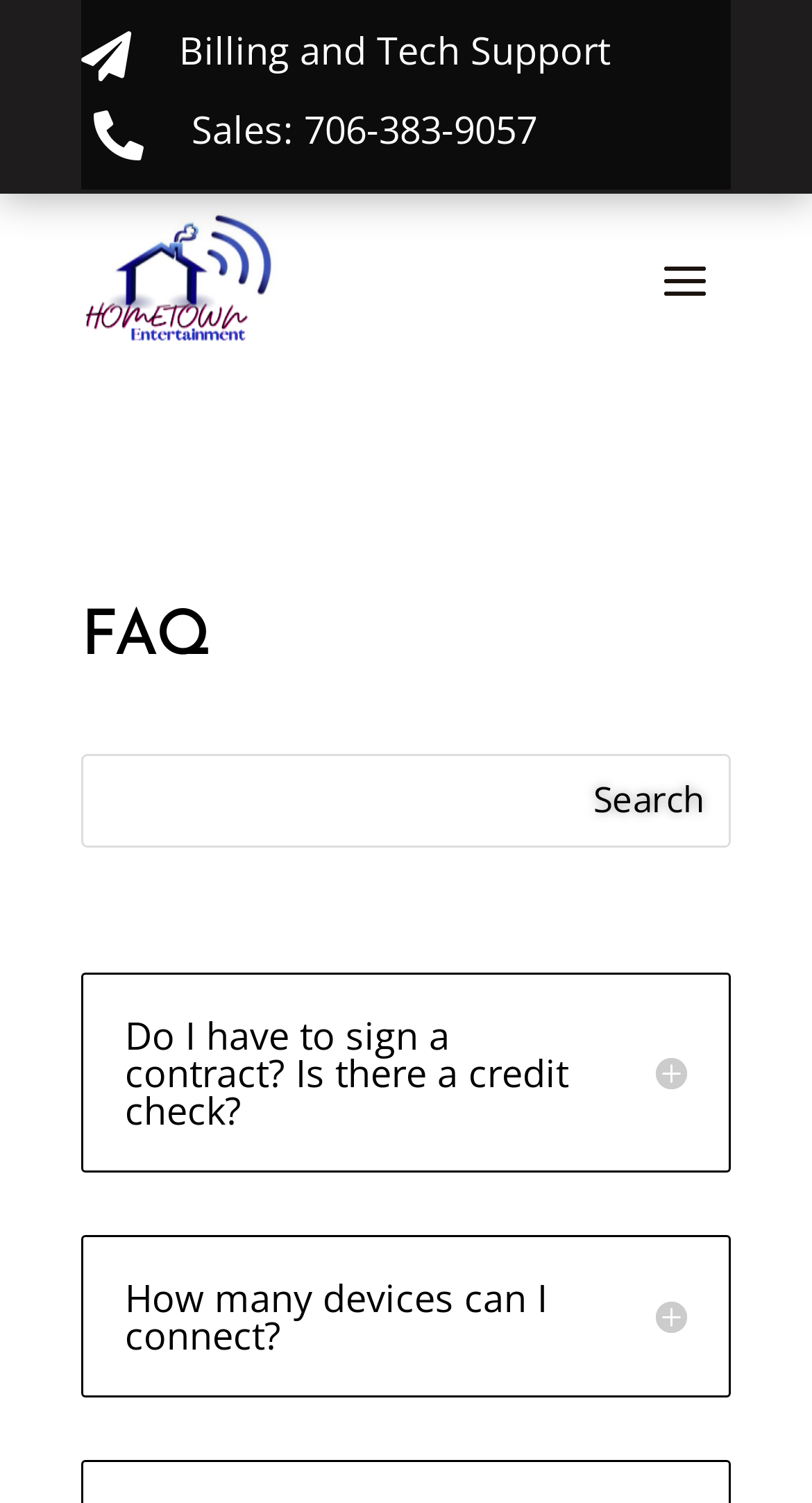Find the bounding box of the UI element described as: "Billing and Tech Support". The bounding box coordinates should be given as four float values between 0 and 1, i.e., [left, top, right, bottom].

[0.221, 0.017, 0.751, 0.05]